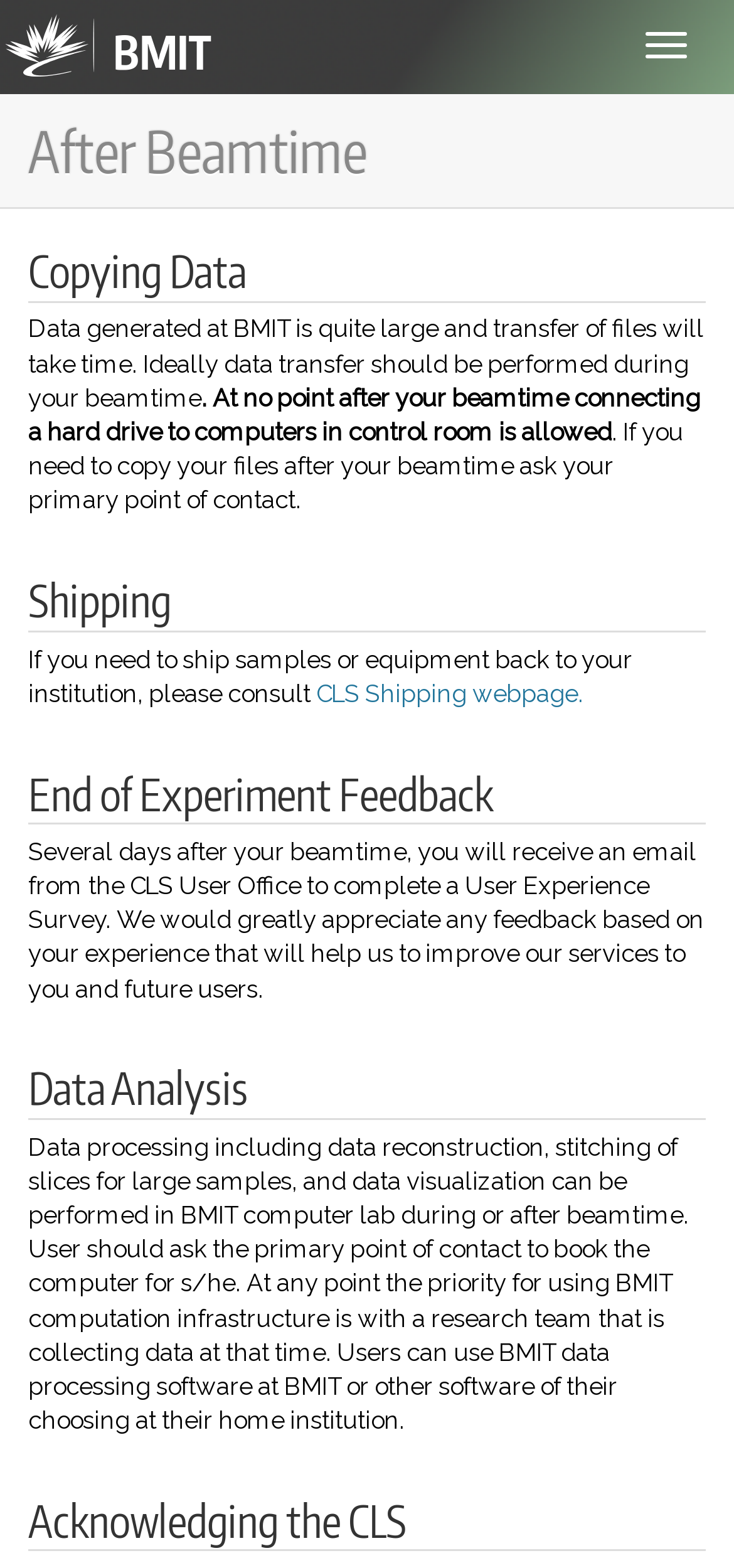Using the description "Toggle navigation", locate and provide the bounding box of the UI element.

[0.854, 0.01, 0.962, 0.048]